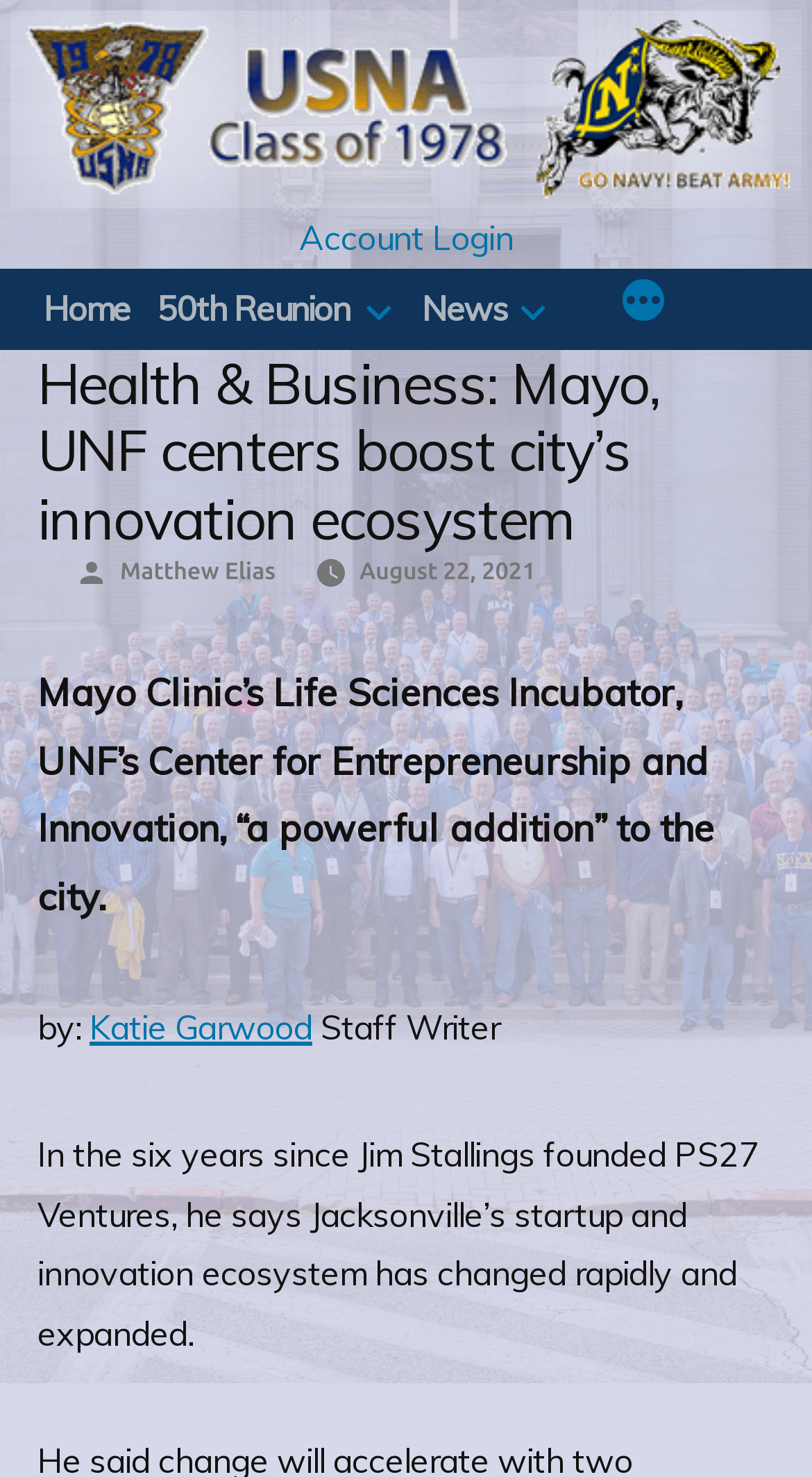Answer the question briefly using a single word or phrase: 
What is the logo on the top left corner?

USNA 1978 Logo